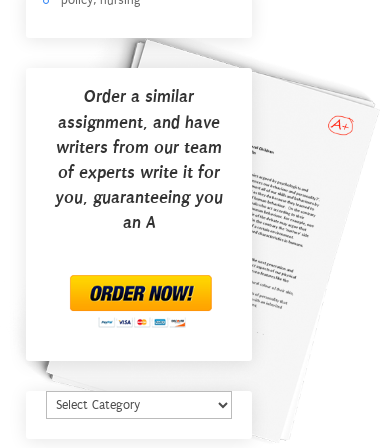What payment methods are accepted?
Could you give a comprehensive explanation in response to this question?

The image features various payment method icons, indicating the accepted forms of payment, enhancing user trust and convenience, although the specific methods are not explicitly stated.